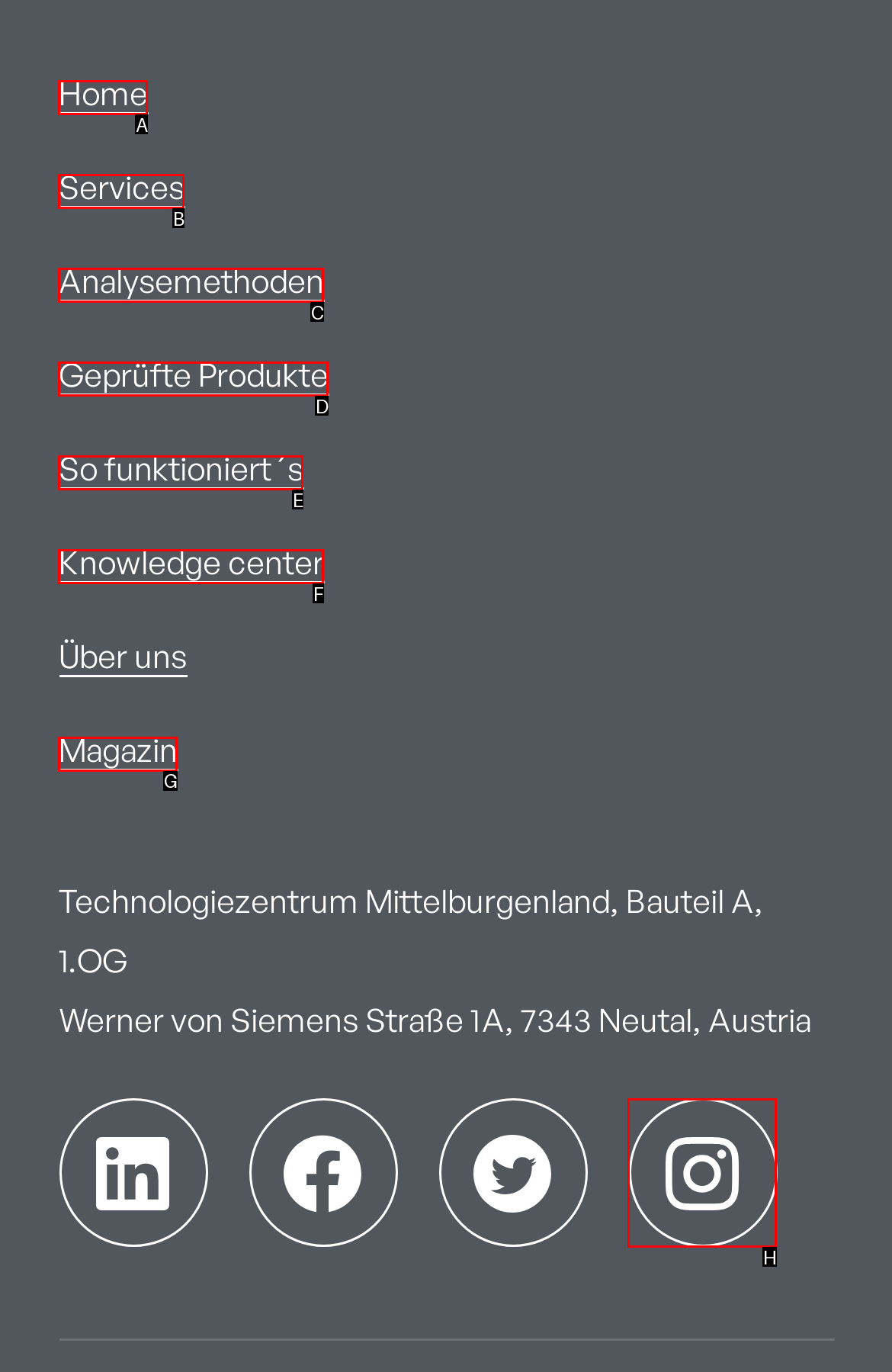Point out the UI element to be clicked for this instruction: Play the episode. Provide the answer as the letter of the chosen element.

None